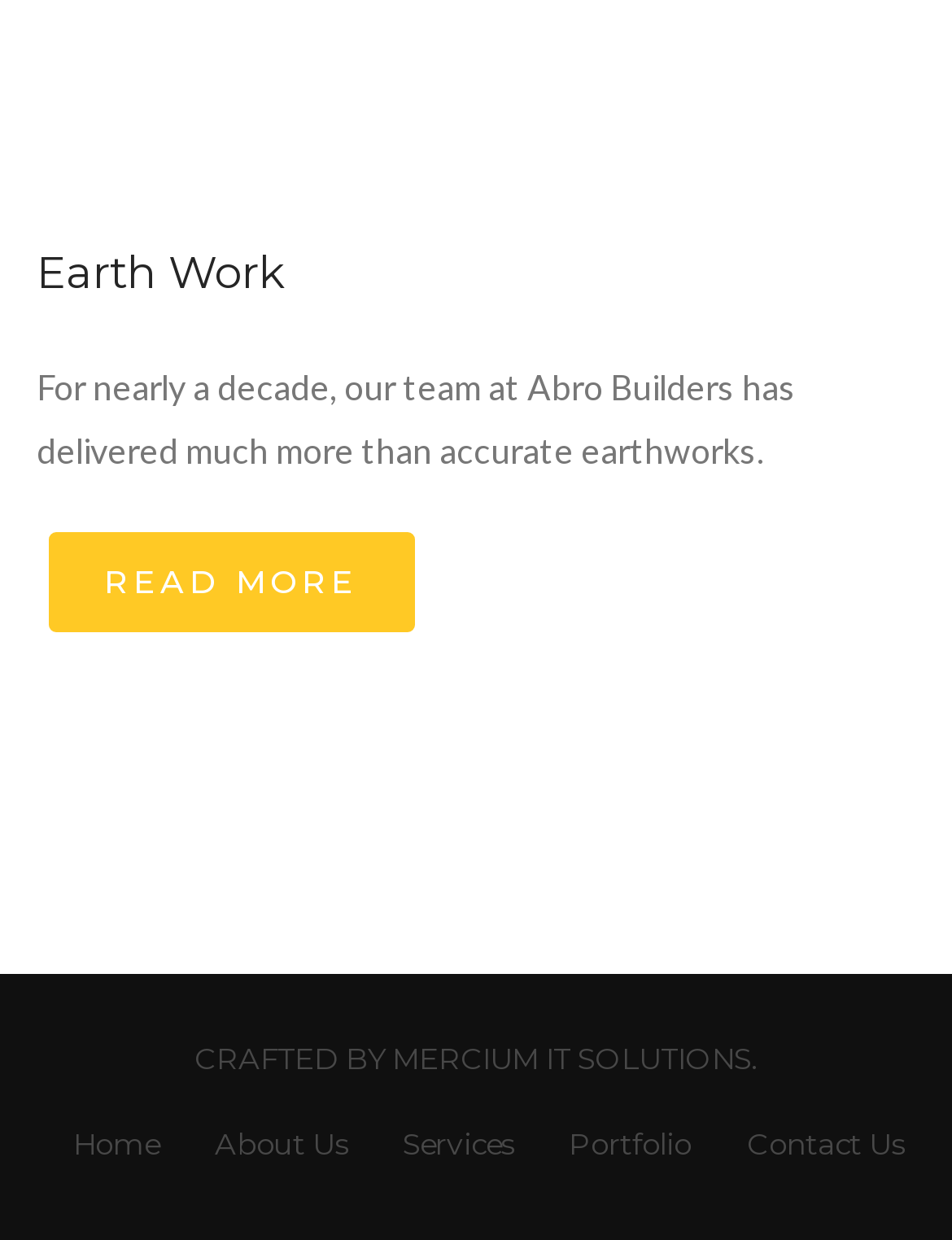Refer to the image and provide an in-depth answer to the question:
What is the purpose of the 'READ MORE' link?

The 'READ MORE' link is placed below the introductory sentence about Abro Builders' earthworks, suggesting that it leads to a page with more information about their earthworks services